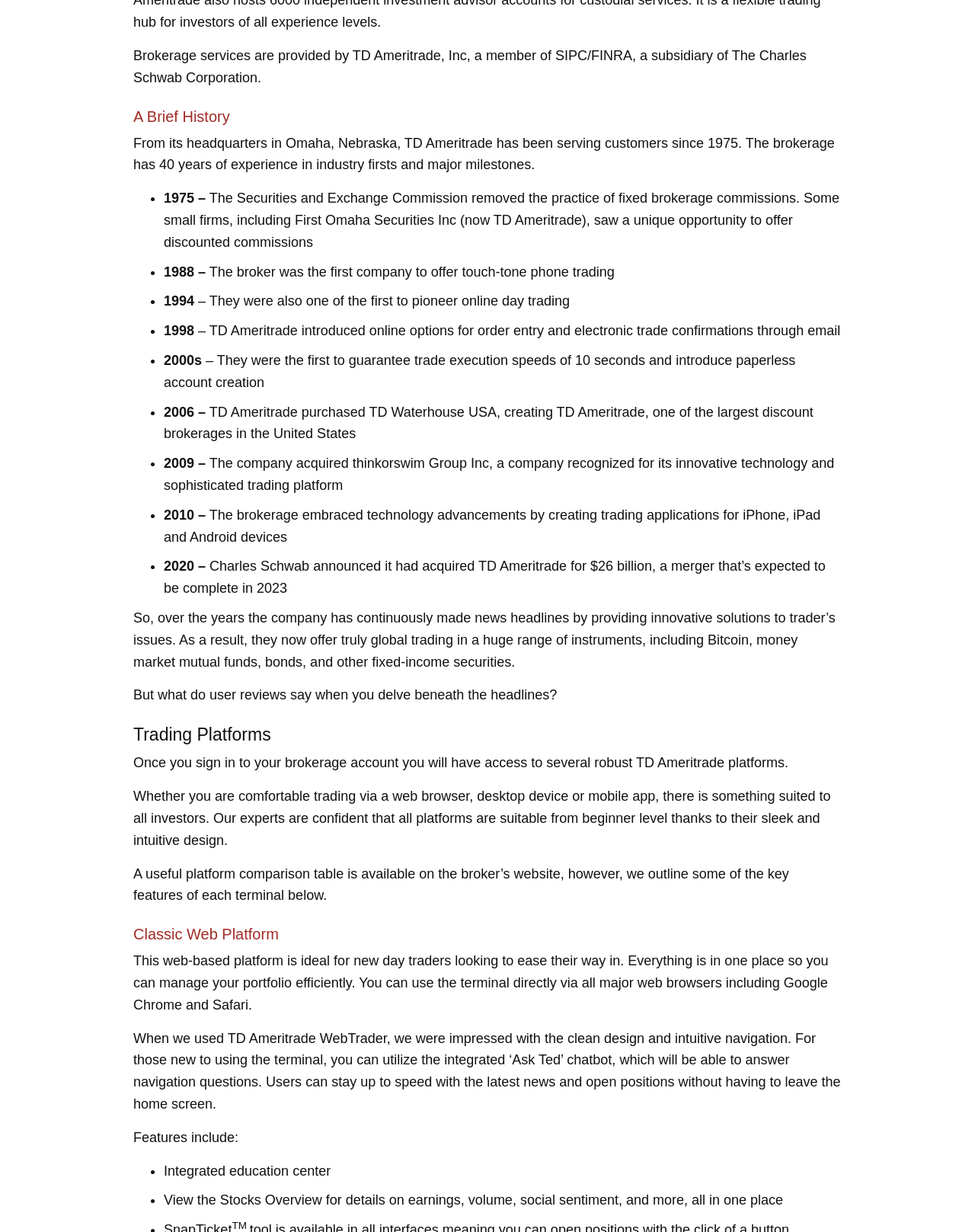Provide the bounding box coordinates of the section that needs to be clicked to accomplish the following instruction: "Select your rating of TD Ameritrade."

[0.137, 0.039, 0.863, 0.06]